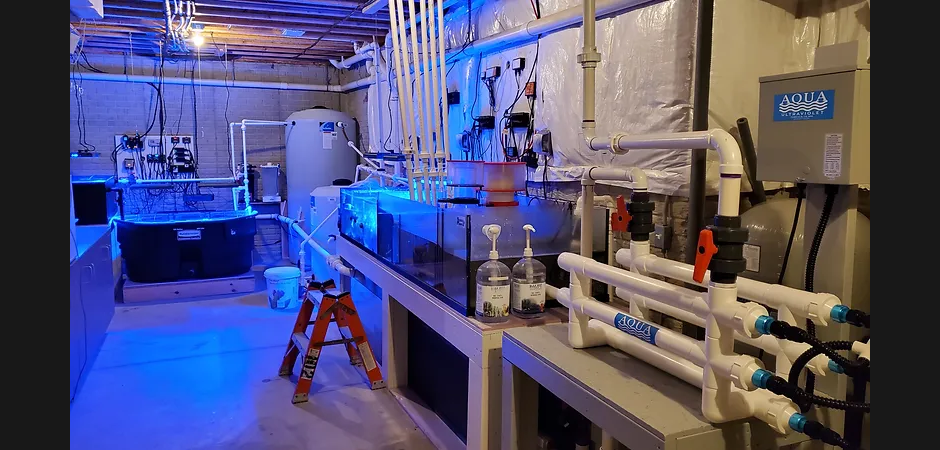Answer the question below in one word or phrase:
What is the purpose of the labeled containers?

Coral health